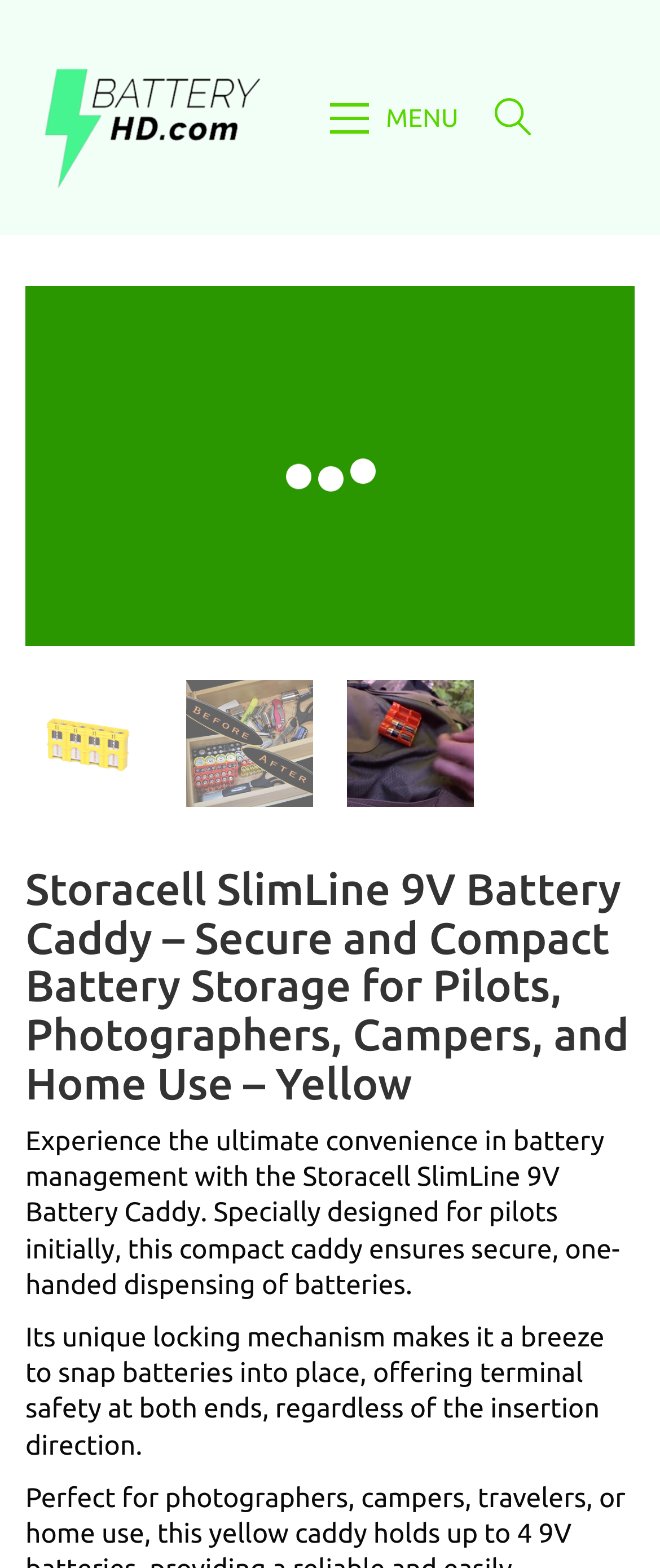What is the purpose of the battery caddy?
Based on the image, give a concise answer in the form of a single word or short phrase.

Secure and compact battery storage